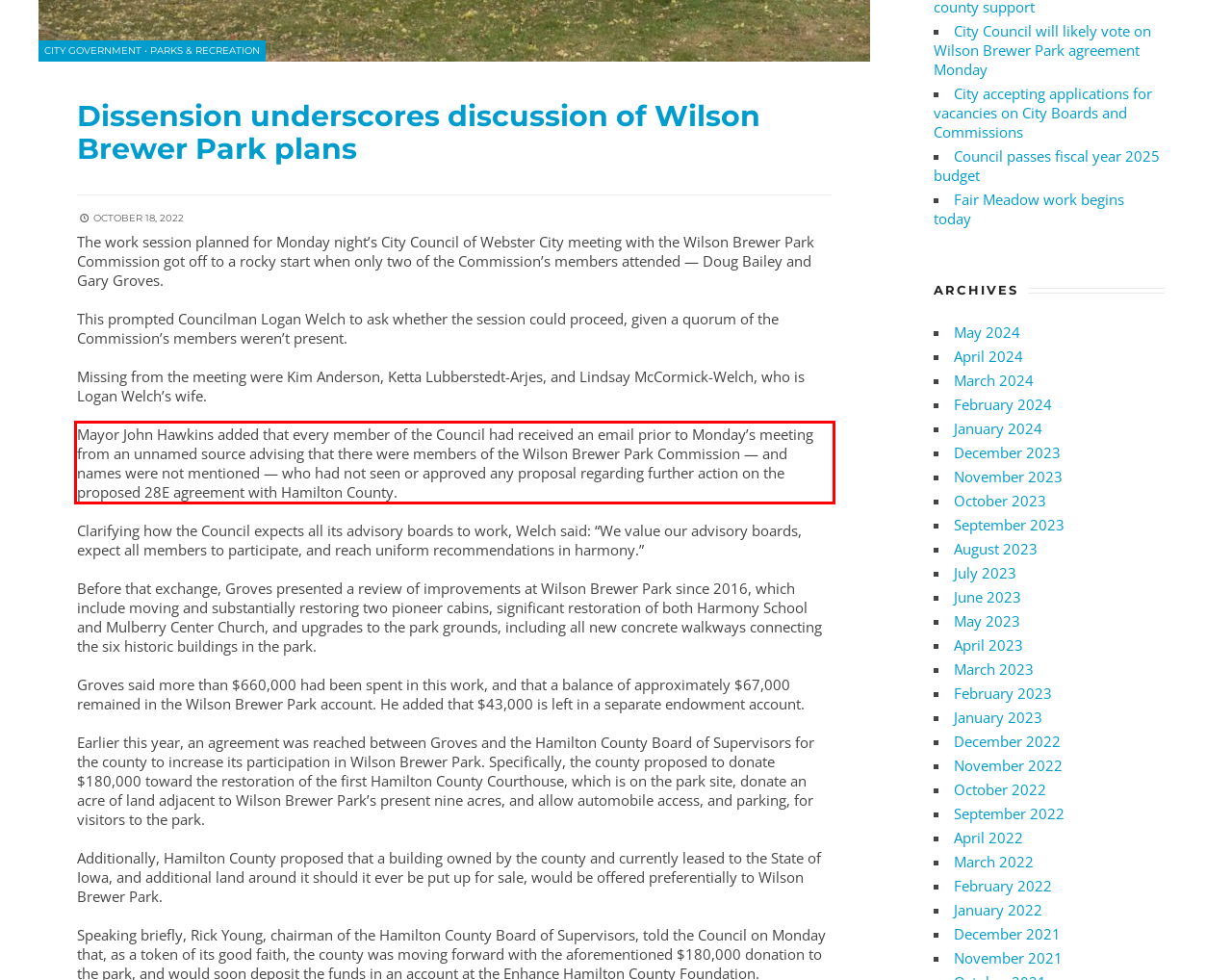The screenshot you have been given contains a UI element surrounded by a red rectangle. Use OCR to read and extract the text inside this red rectangle.

Mayor John Hawkins added that every member of the Council had received an email prior to Monday’s meeting from an unnamed source advising that there were members of the Wilson Brewer Park Commission — and names were not mentioned — who had not seen or approved any proposal regarding further action on the proposed 28E agreement with Hamilton County.